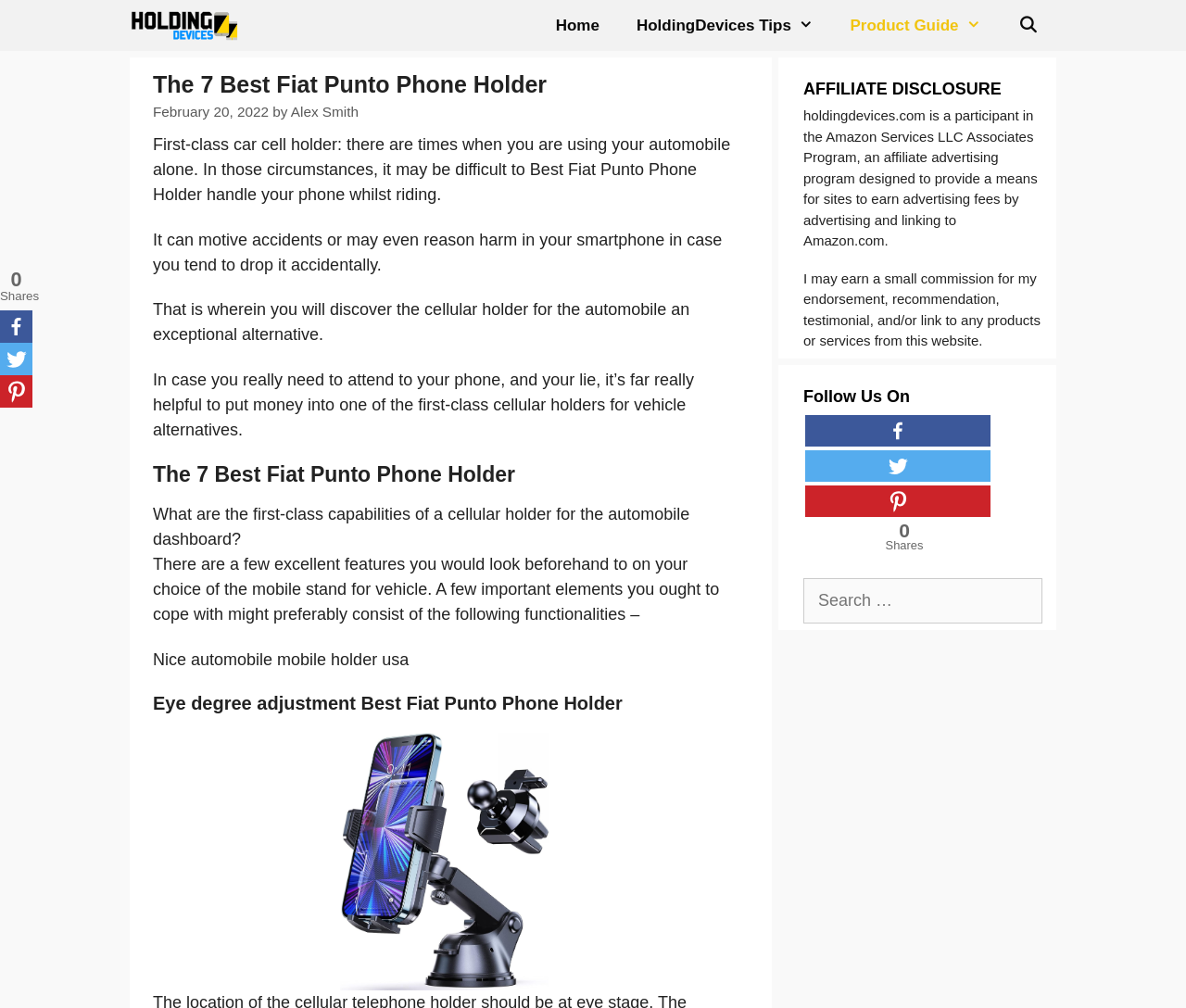Based on the element description: "Privacy policy", identify the UI element and provide its bounding box coordinates. Use four float numbers between 0 and 1, [left, top, right, bottom].

None